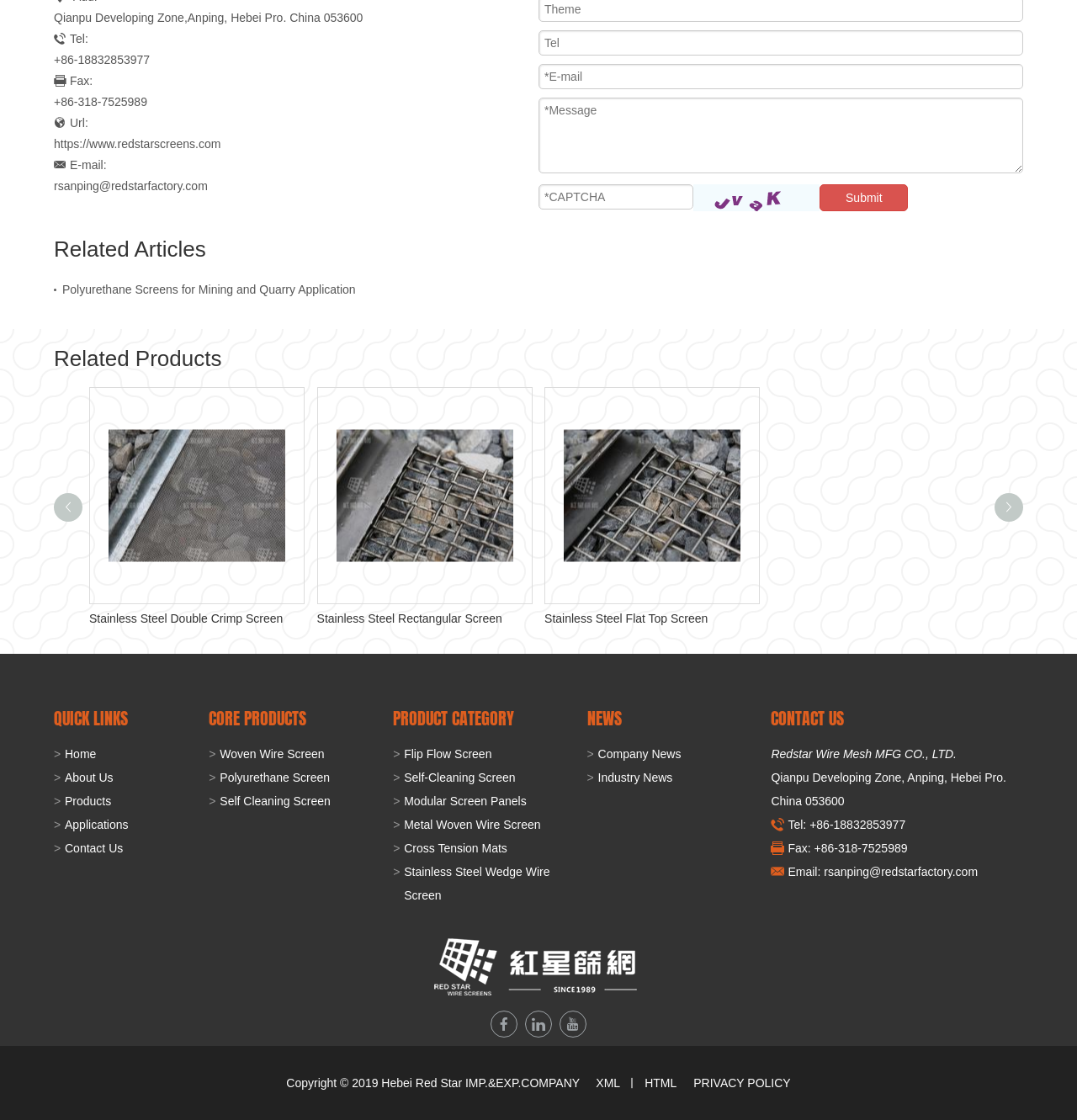Please specify the bounding box coordinates for the clickable region that will help you carry out the instruction: "View related products".

[0.506, 0.345, 0.706, 0.539]